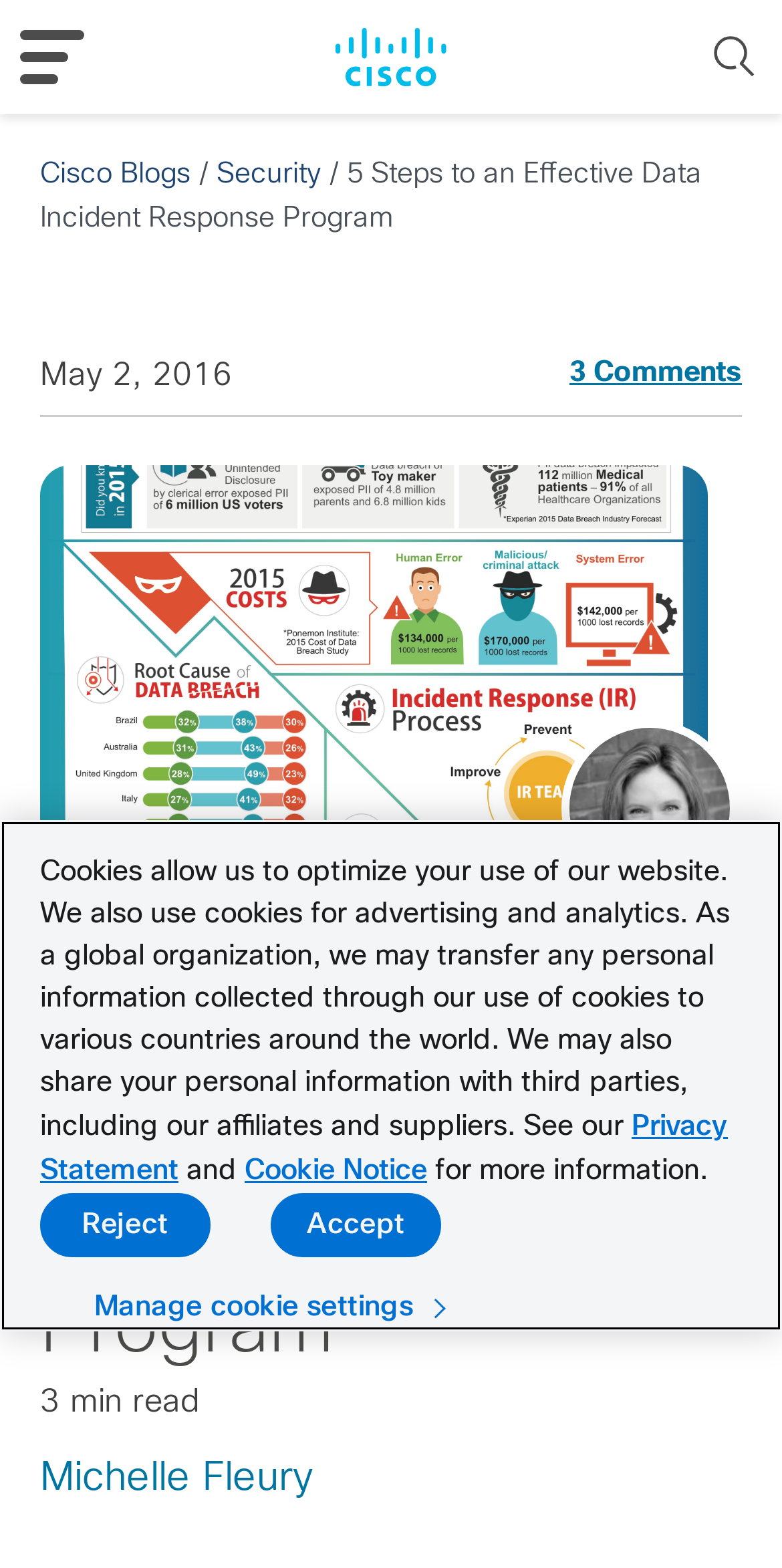What is the principal heading displayed on the webpage?

5 Steps to an Effective Data Incident Response Program